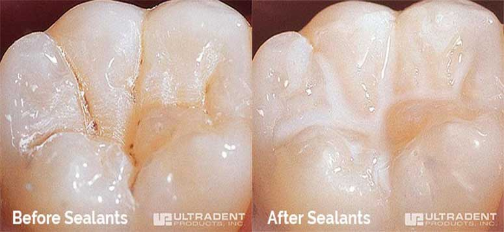Paint a vivid picture with your words by describing the image in detail.

The image displays a detailed comparison of a tooth's surface before and after the application of sealants. On the left side, labeled "Before Sealants," the tooth shows visible grooves and crevices, which are susceptible to bacteria and plaque buildup, making it prone to cavities. On the right side, labeled "After Sealants," the tooth's surface appears smooth and protected, illustrating the effectiveness of sealants in covering the grooves. This visual representation highlights the protective benefits of sealants in preventing tooth decay, particularly in children's teeth, by creating a barrier against harmful bacteria. The image emphasizes the importance of applying sealants as part of preventive dental care.